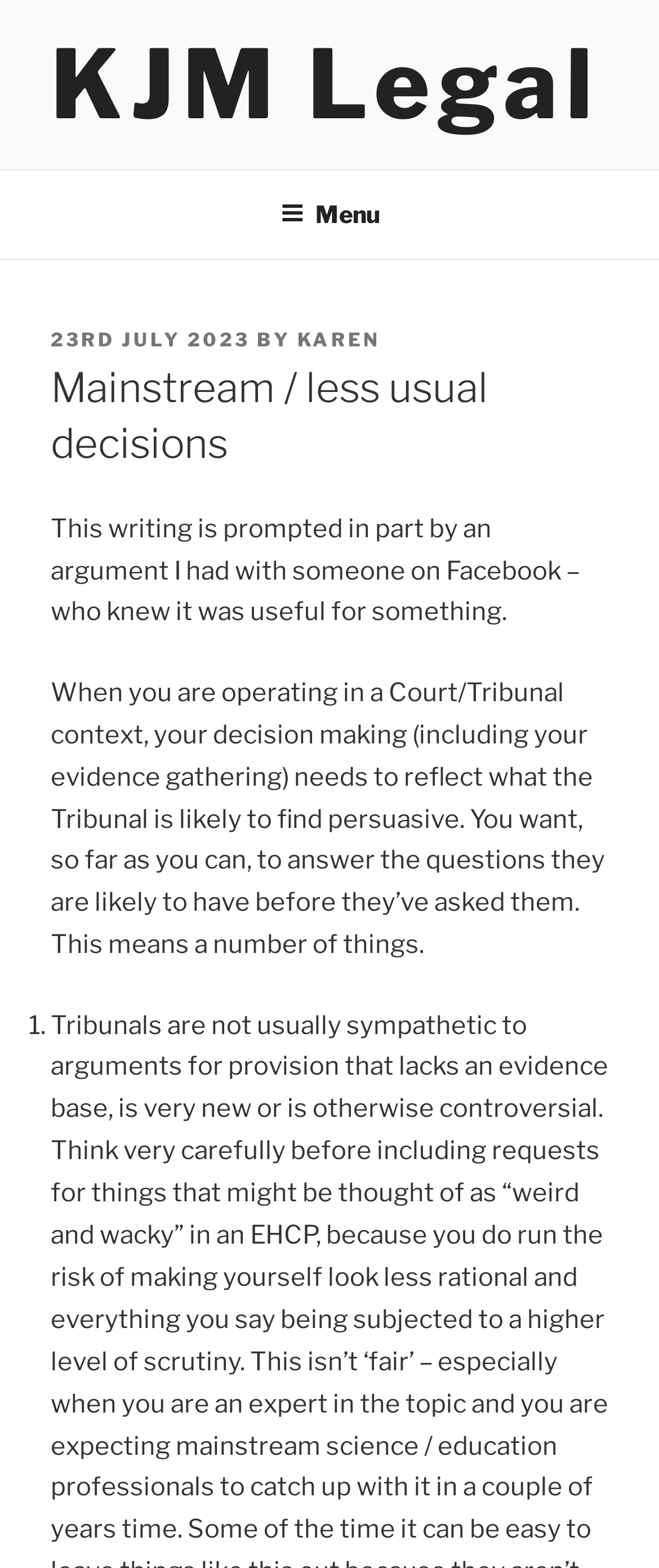Determine the bounding box for the UI element as described: "Menu". The coordinates should be represented as four float numbers between 0 and 1, formatted as [left, top, right, bottom].

[0.388, 0.11, 0.612, 0.163]